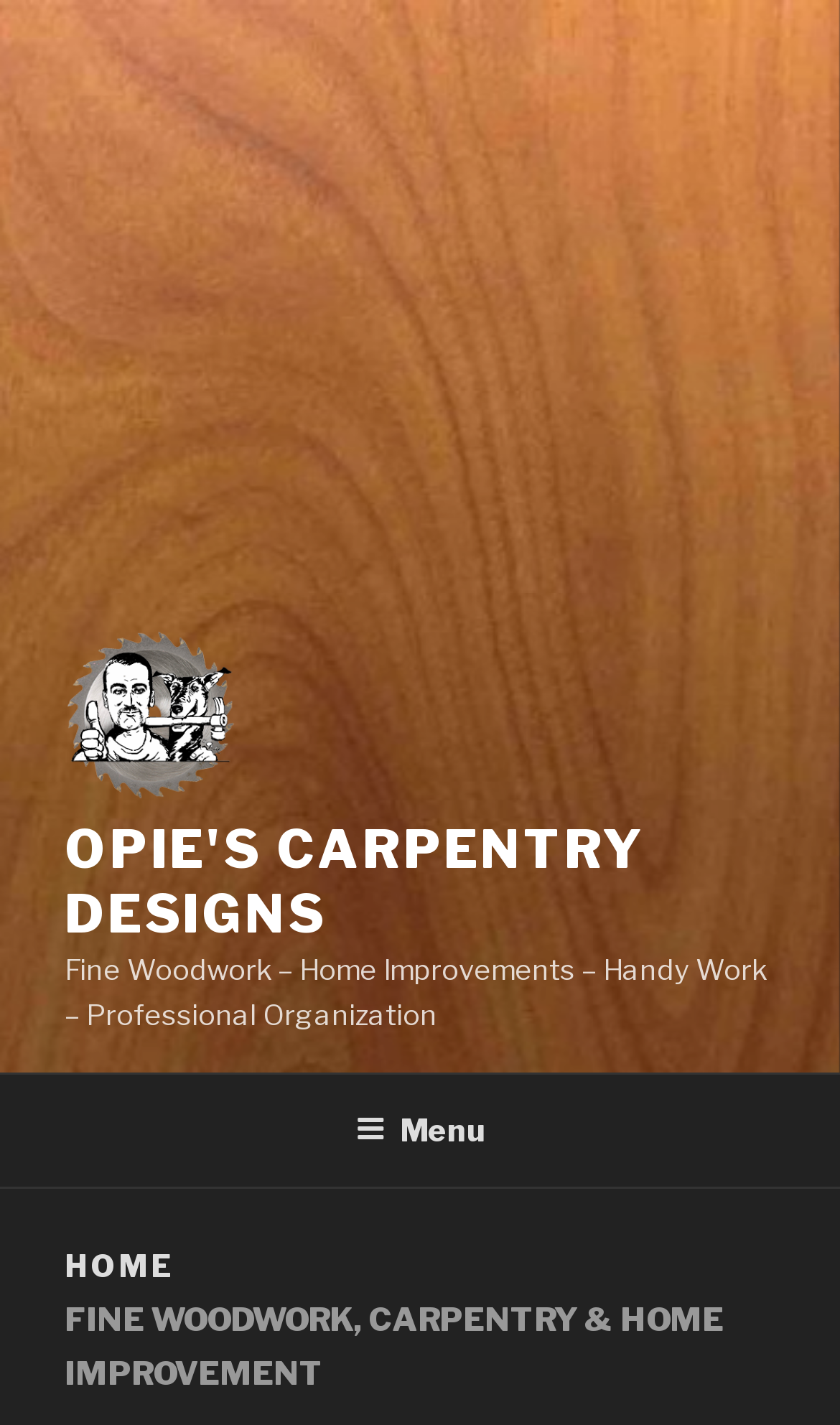What is the tagline of the company? Analyze the screenshot and reply with just one word or a short phrase.

Fine Woodwork, Carpentry & Home Improvement